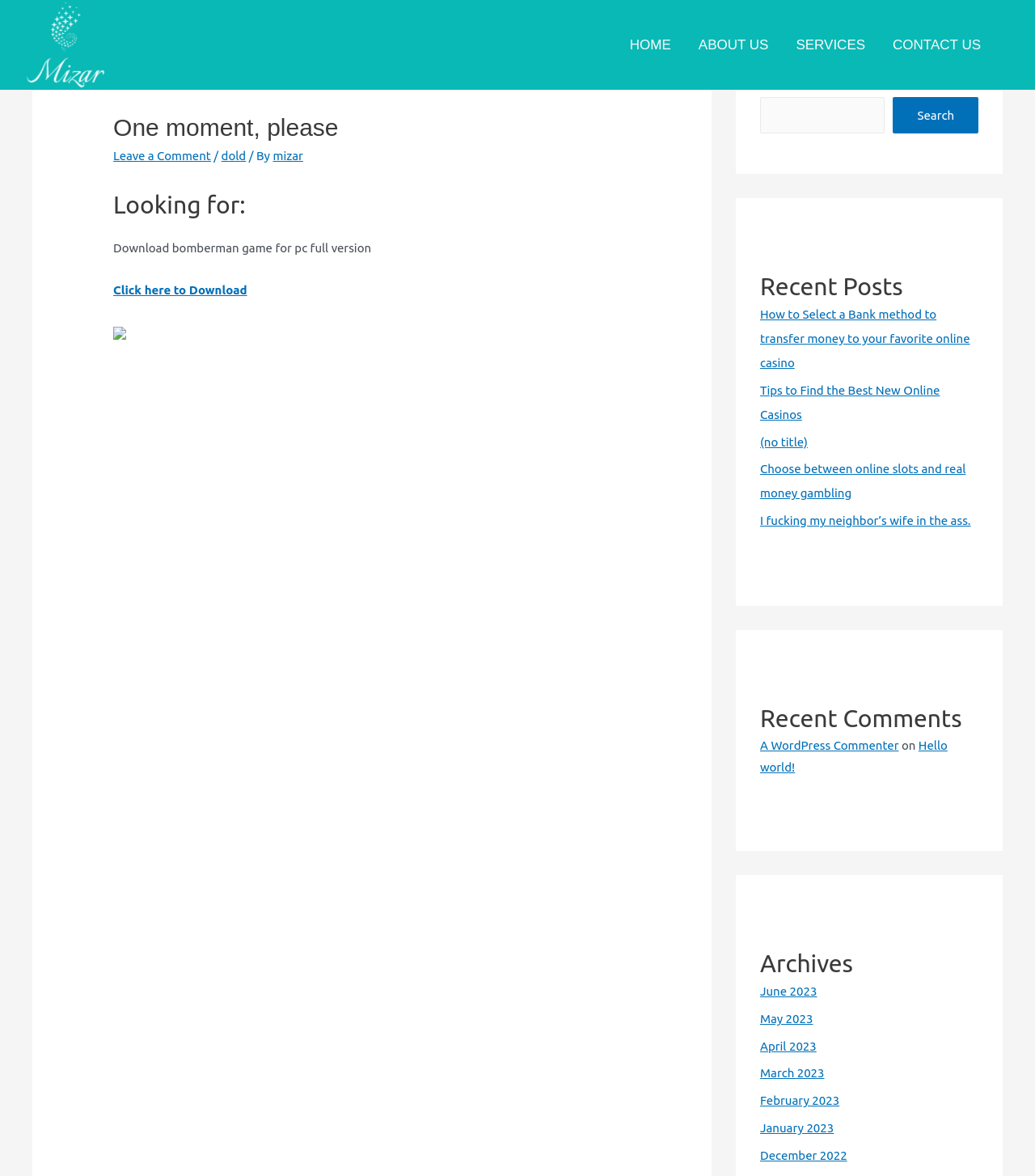Provide a brief response in the form of a single word or phrase:
How many recent comments are listed?

1